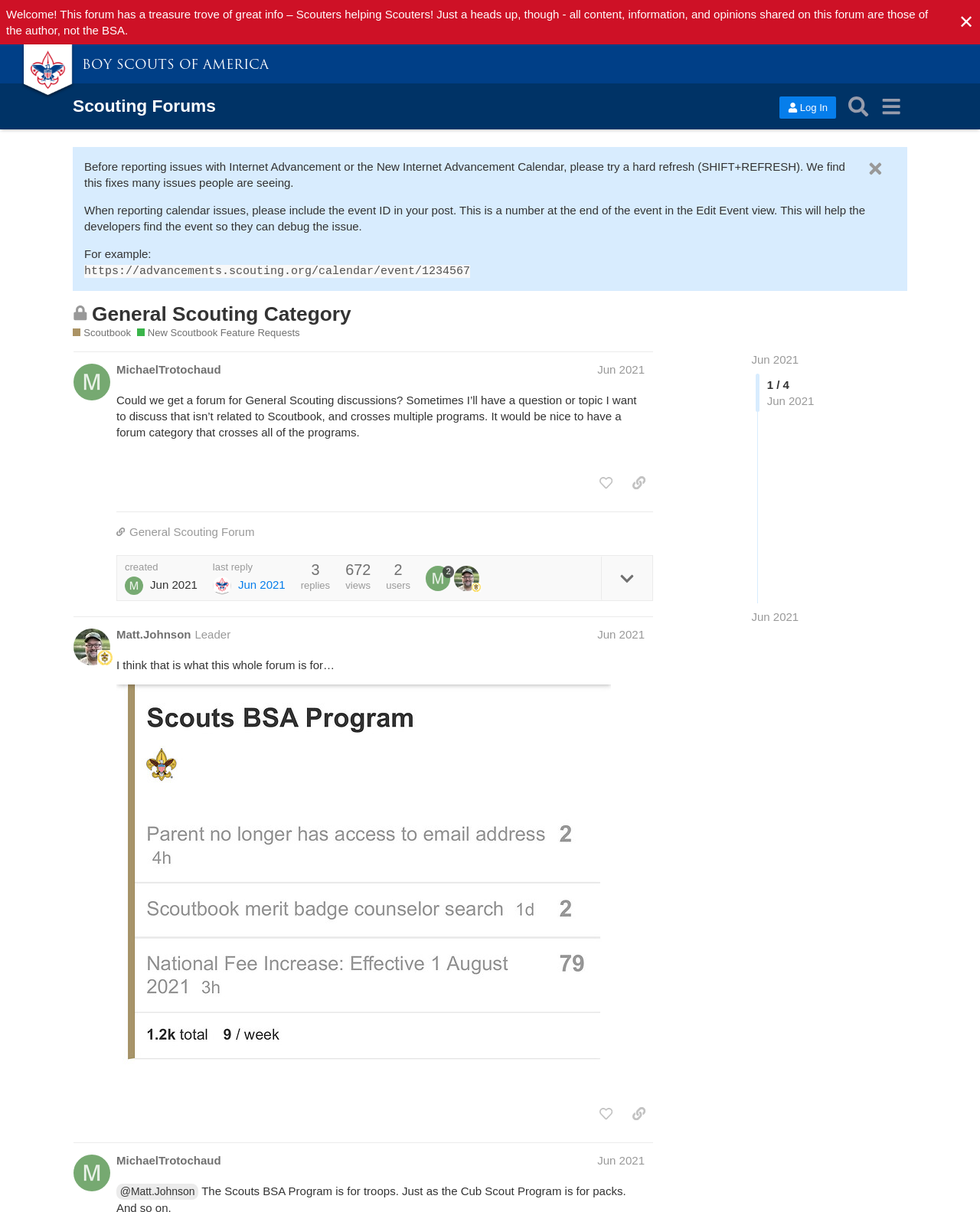What is the name of the forum?
Using the image, answer in one word or phrase.

Scouting Forums